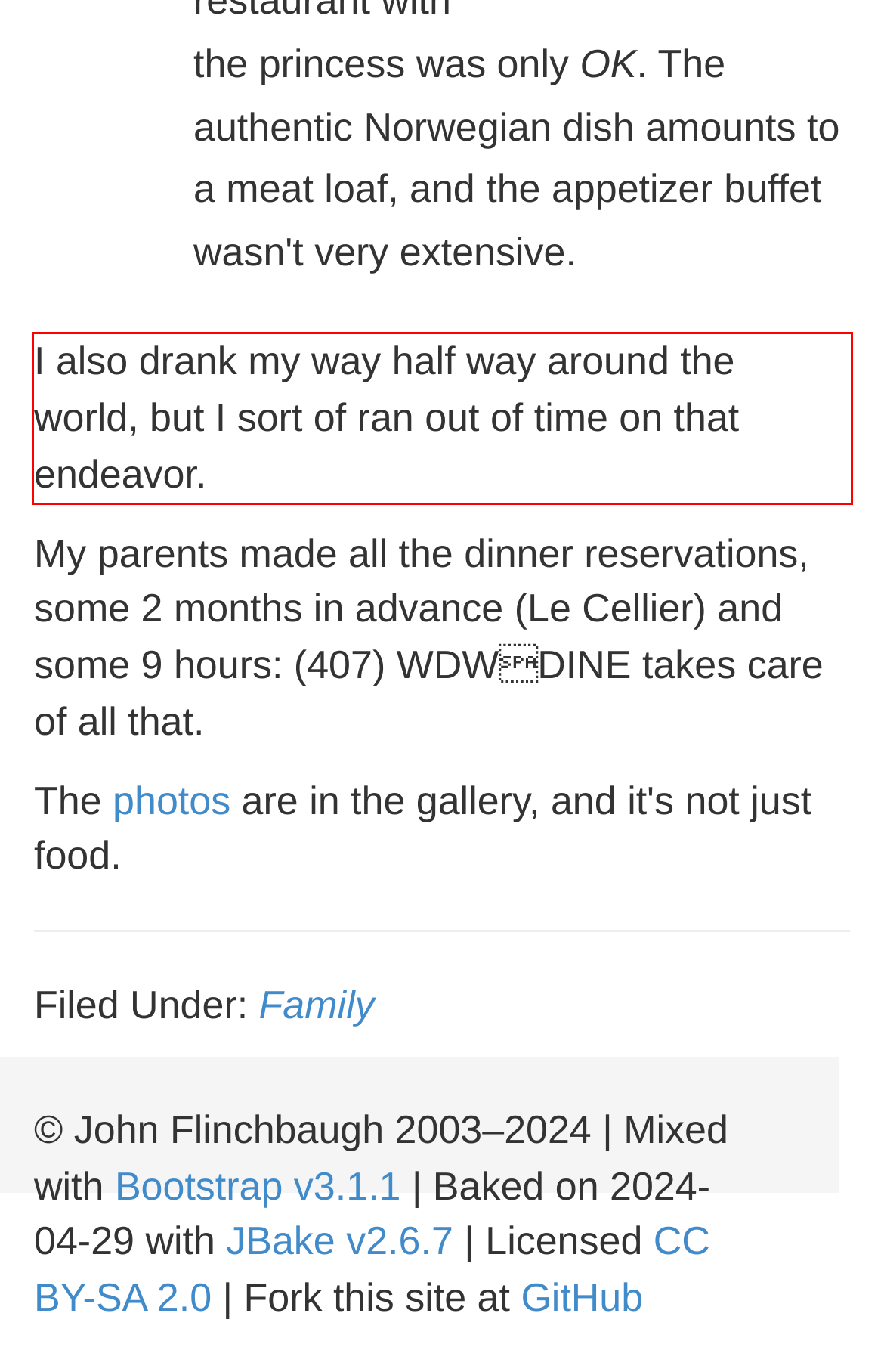Using OCR, extract the text content found within the red bounding box in the given webpage screenshot.

I also drank my way half way around the world, but I sort of ran out of time on that endeavor.